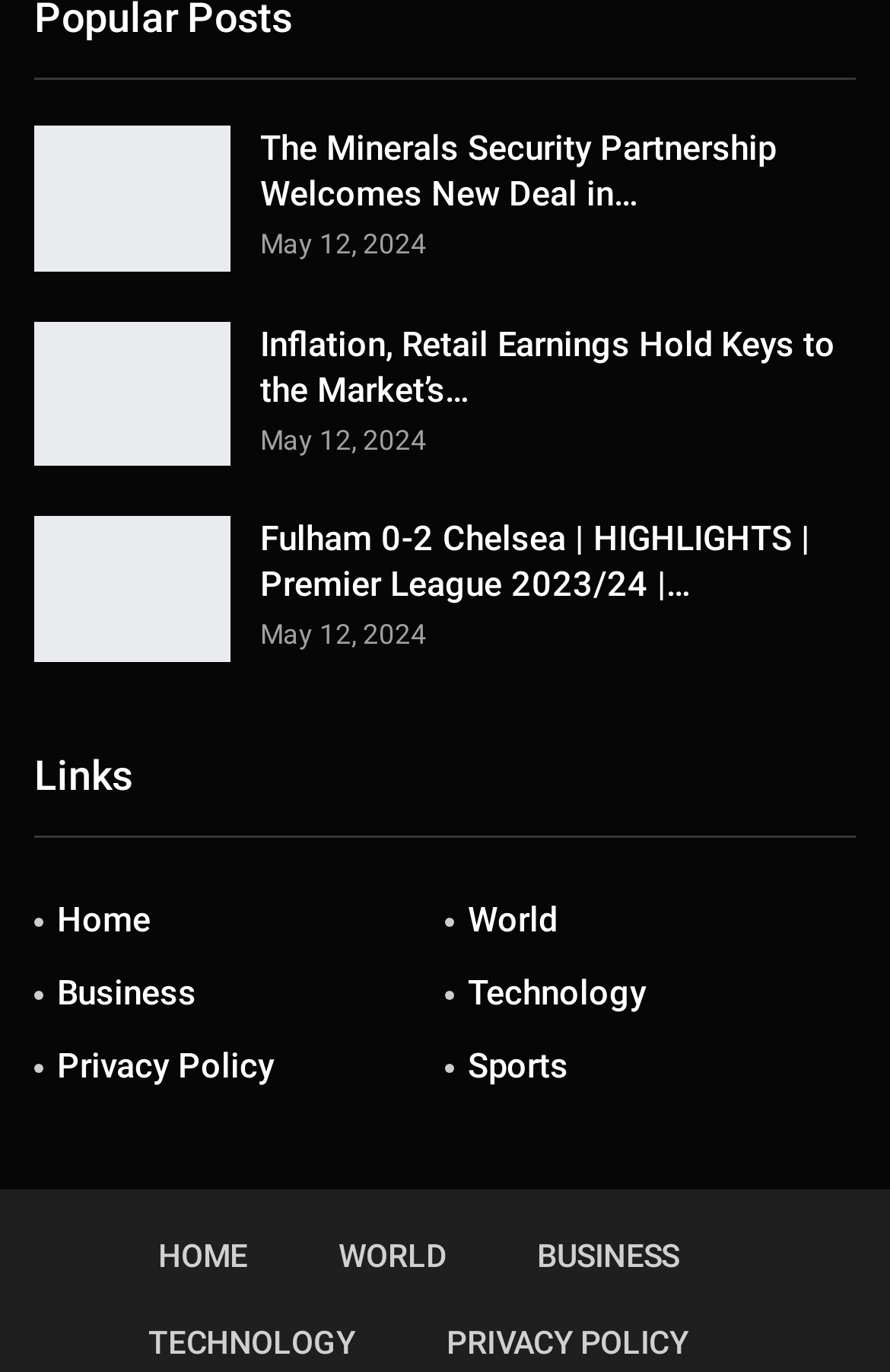Please give a one-word or short phrase response to the following question: 
How many categories are available in the footer?

6